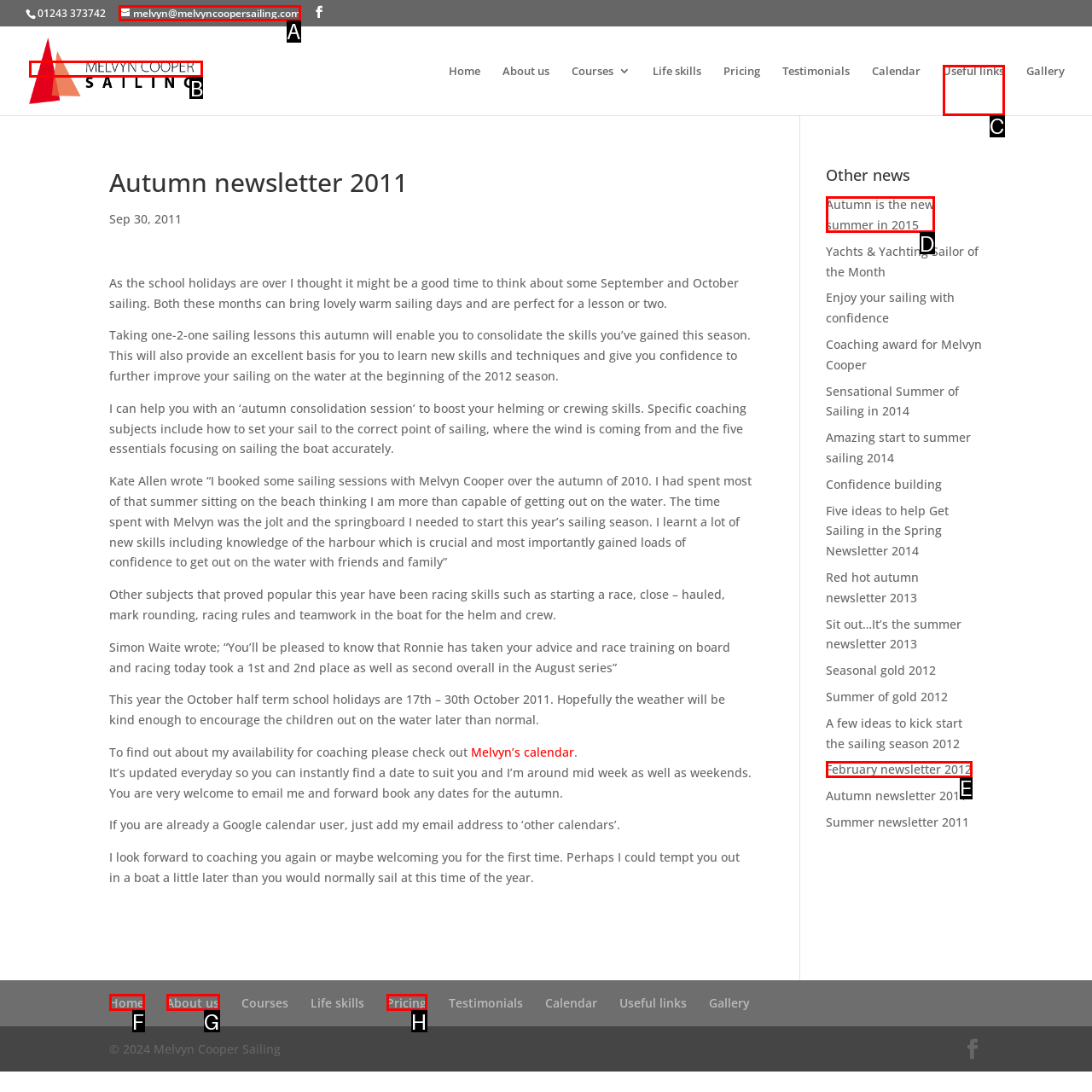For the task: Contact Melvyn Cooper via email, specify the letter of the option that should be clicked. Answer with the letter only.

A